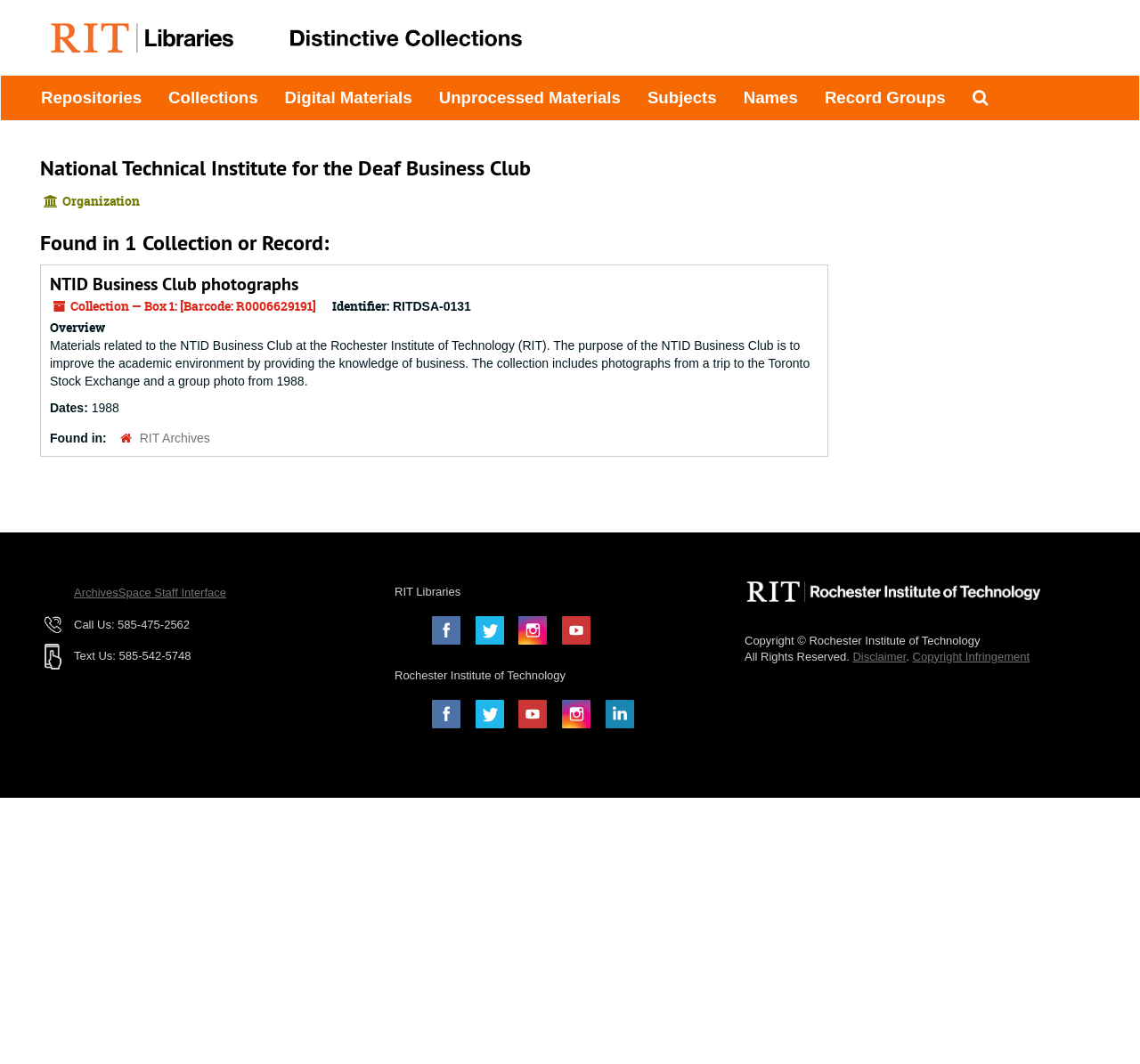Give a one-word or short-phrase answer to the following question: 
What is the phone number to call for assistance?

585-475-2562